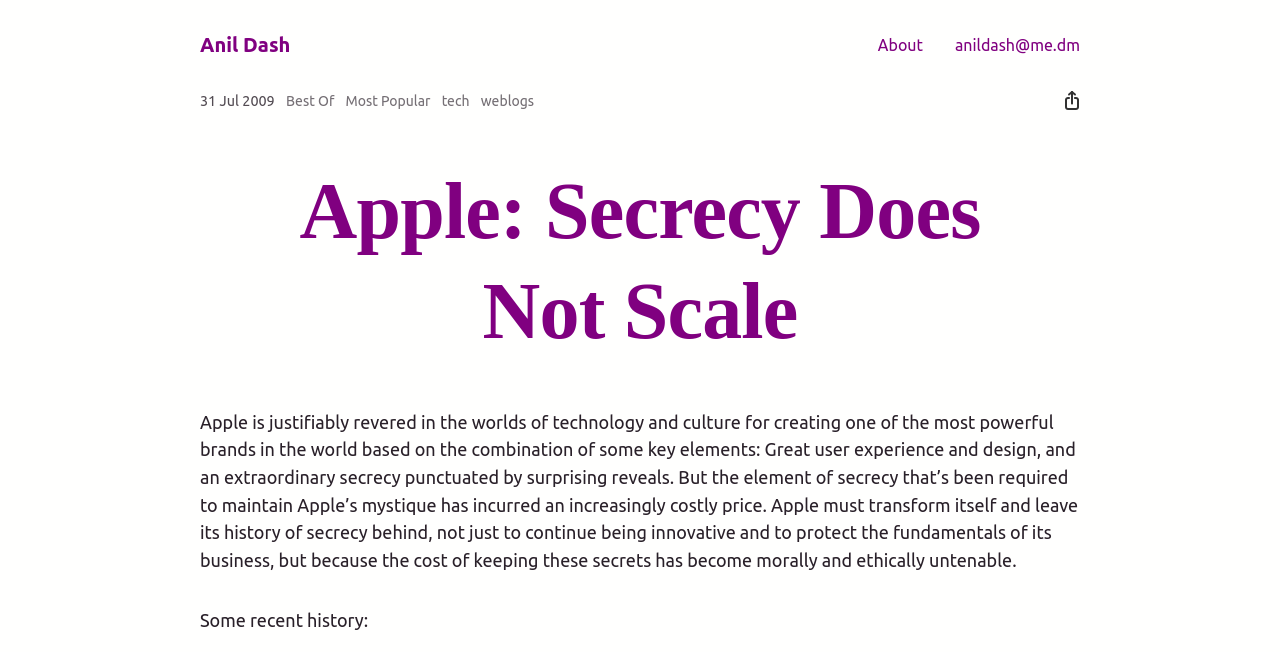With reference to the screenshot, provide a detailed response to the question below:
What is the date of this blog post?

The answer can be found by looking at the time element on the webpage, which displays the date '31 Jul 2009'.